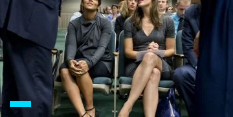Offer an in-depth caption of the image, mentioning all notable aspects.

The image captures a moment in a formal gathering, showcasing two women seated in the foreground, both engaging with their surroundings. The woman on the left, dressed in a dark outfit, appears to be smiling, possibly enjoying a light-hearted moment, while the woman on the right, in a fitted gray dress, sits with her hands resting on her lap, exuding a calm demeanor. The background reveals several attendees, dressed in business attire, indicating the professional nature of the event. The setting suggests an atmosphere of anticipation, likely related to a discussion or presentation happening in the foreground, where a speaker is partially visible, adding to the dynamic of the setting.